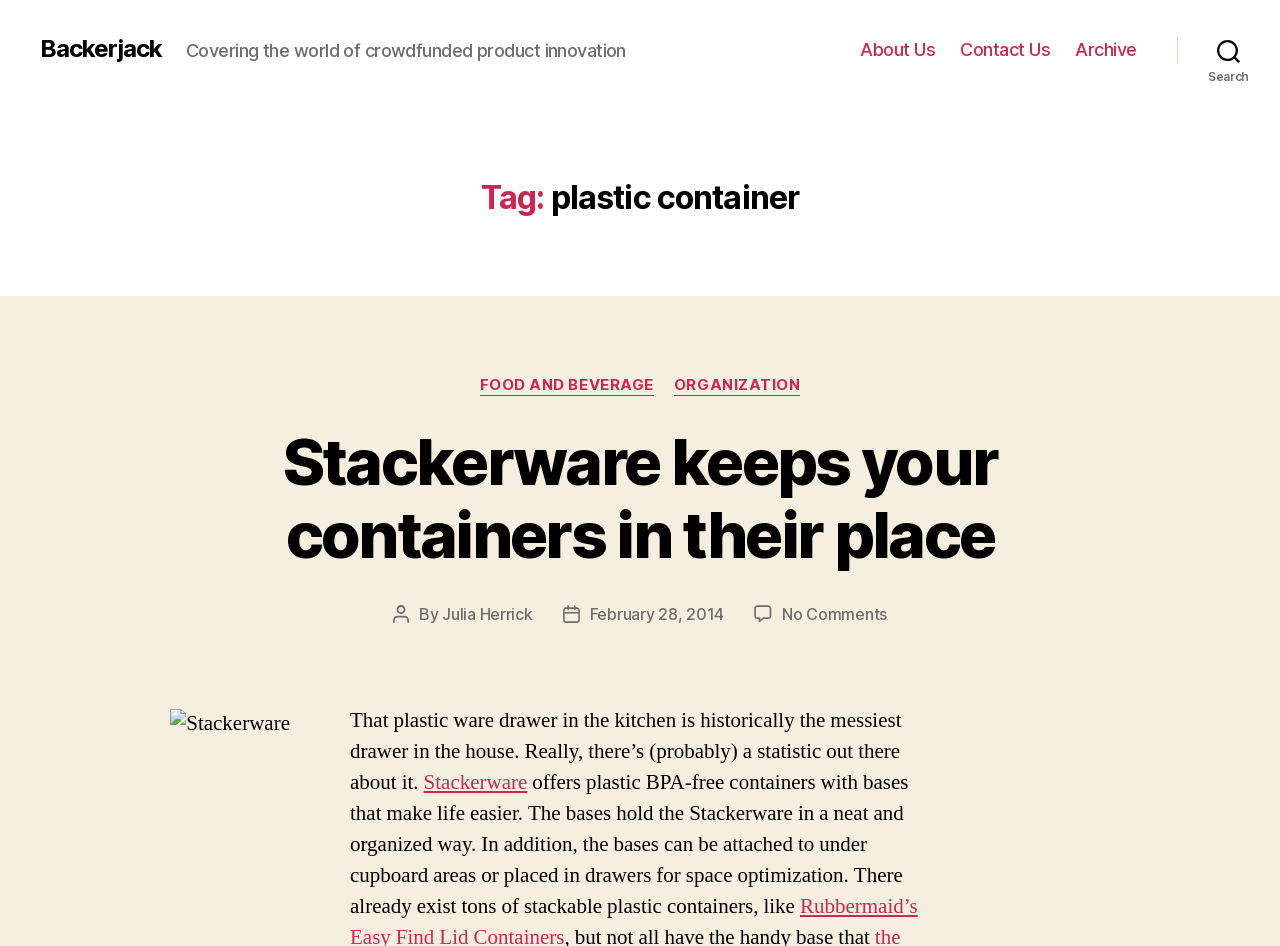Can you determine the bounding box coordinates of the area that needs to be clicked to fulfill the following instruction: "Contact the author Julia Herrick"?

[0.345, 0.638, 0.416, 0.66]